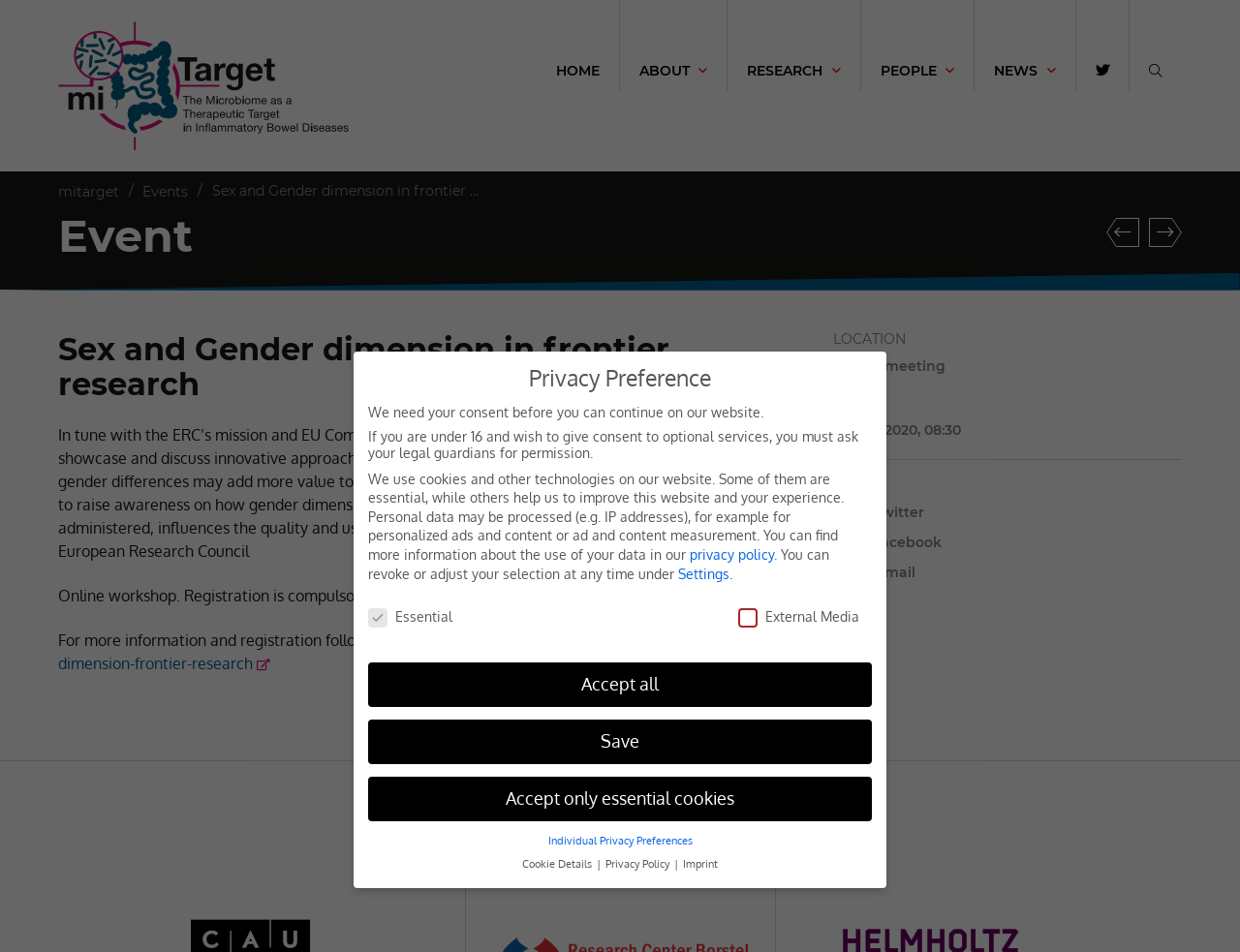Offer a comprehensive description of the webpage’s content and structure.

The webpage is about the "Sex and Gender dimension in frontier research" workshop organized by the European Research Council. At the top, there is a logo of "mitarget" on the left and a navigation menu on the right, consisting of links to "HOME", "ABOUT", "RESEARCH", "PEOPLE", "NEWS", and social media icons.

Below the navigation menu, there is a title "Sex and Gender dimension in frontier research" followed by a brief description of the workshop, which aims to create a platform to discuss innovative approaches to address gender dimensions in research. The description is accompanied by two links to events, "UEG Week virtual 2020" and "Health Week for Doctoral Researchers", each with an image.

The main content of the webpage is divided into two sections. The left section contains information about the workshop, including its goal, a brief description, and details about the online meeting. The right section has a heading "Post/Event Details" and provides information about the location, date, and time of the workshop, as well as options to share the event on social media.

At the bottom of the page, there is a section titled "Participating Institutes" that lists three institutes: Christian-Albrechts-Universität zu Kiel, Research Center Borstel – Leibnitz Lung Center, and HMGU.

Below that, there is a section about privacy preferences, which explains how the website uses cookies and other technologies to collect personal data. Users can choose to accept all cookies, save their preferences, or adjust their settings individually. There are also links to the privacy policy and imprint.